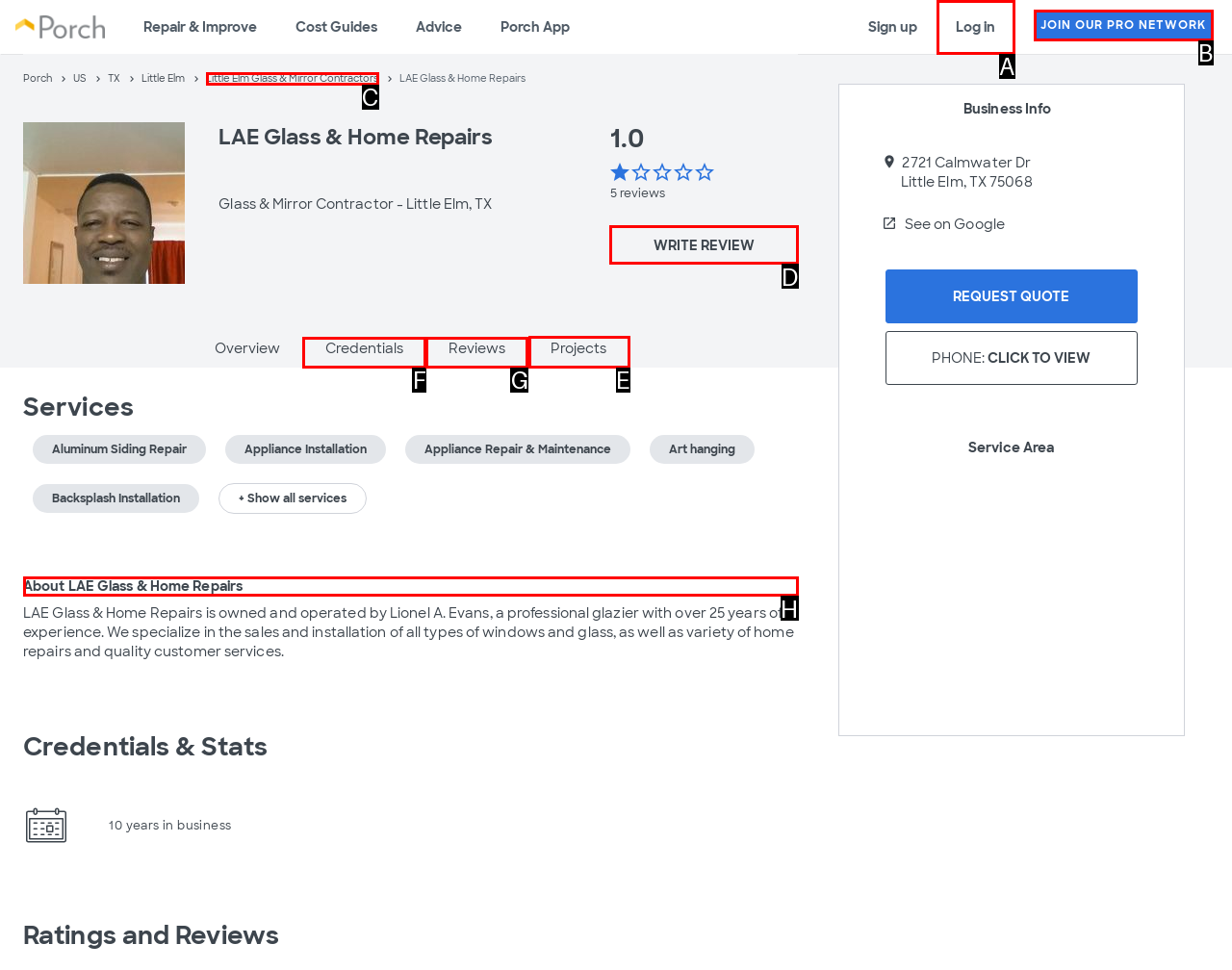To complete the task: View the 'Projects' page, select the appropriate UI element to click. Respond with the letter of the correct option from the given choices.

E